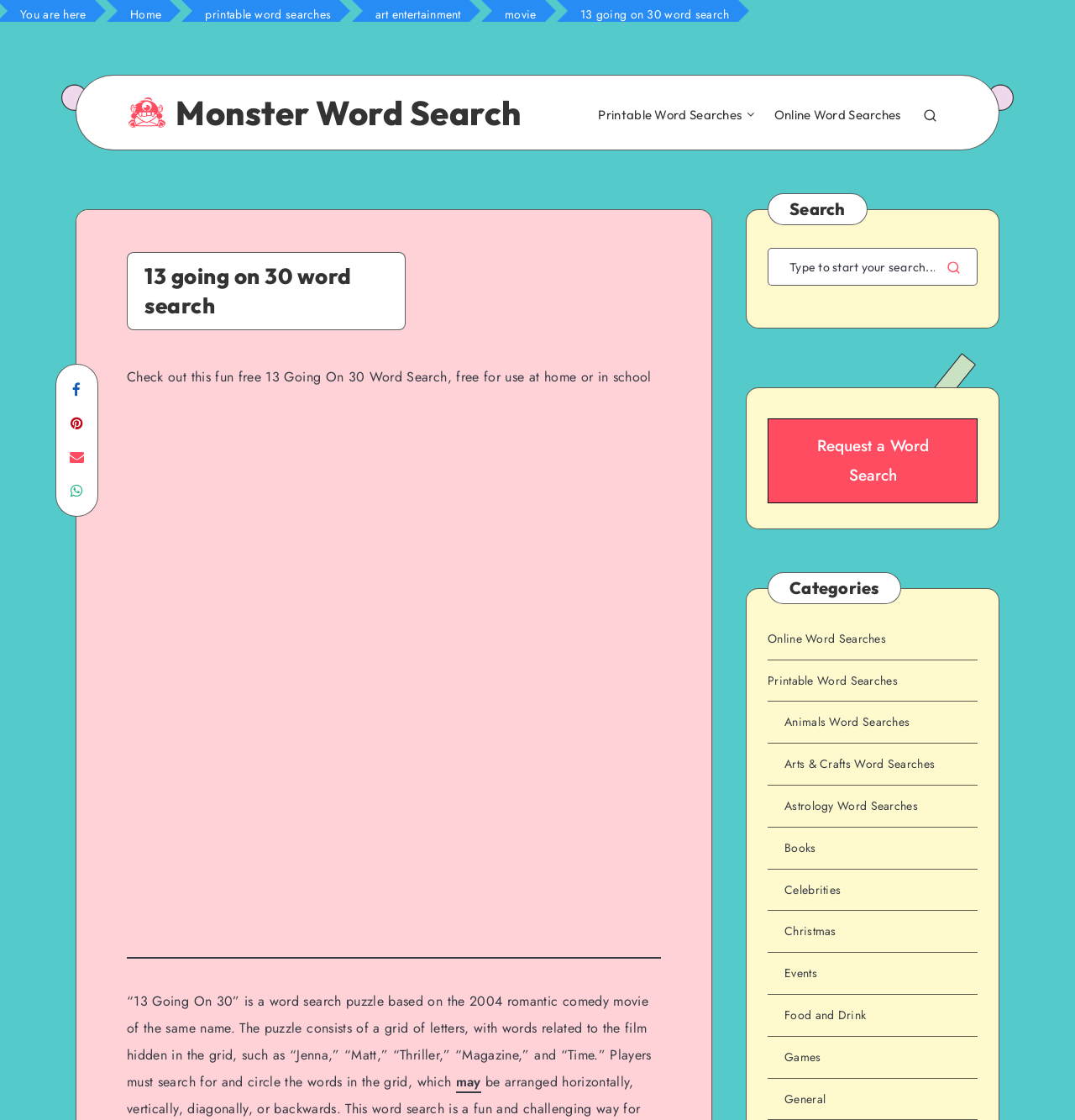Analyze the image and deliver a detailed answer to the question: What can users request on the webpage?

There is a link on the webpage that says 'Request a Word Search', indicating that users can request a word search on the webpage.